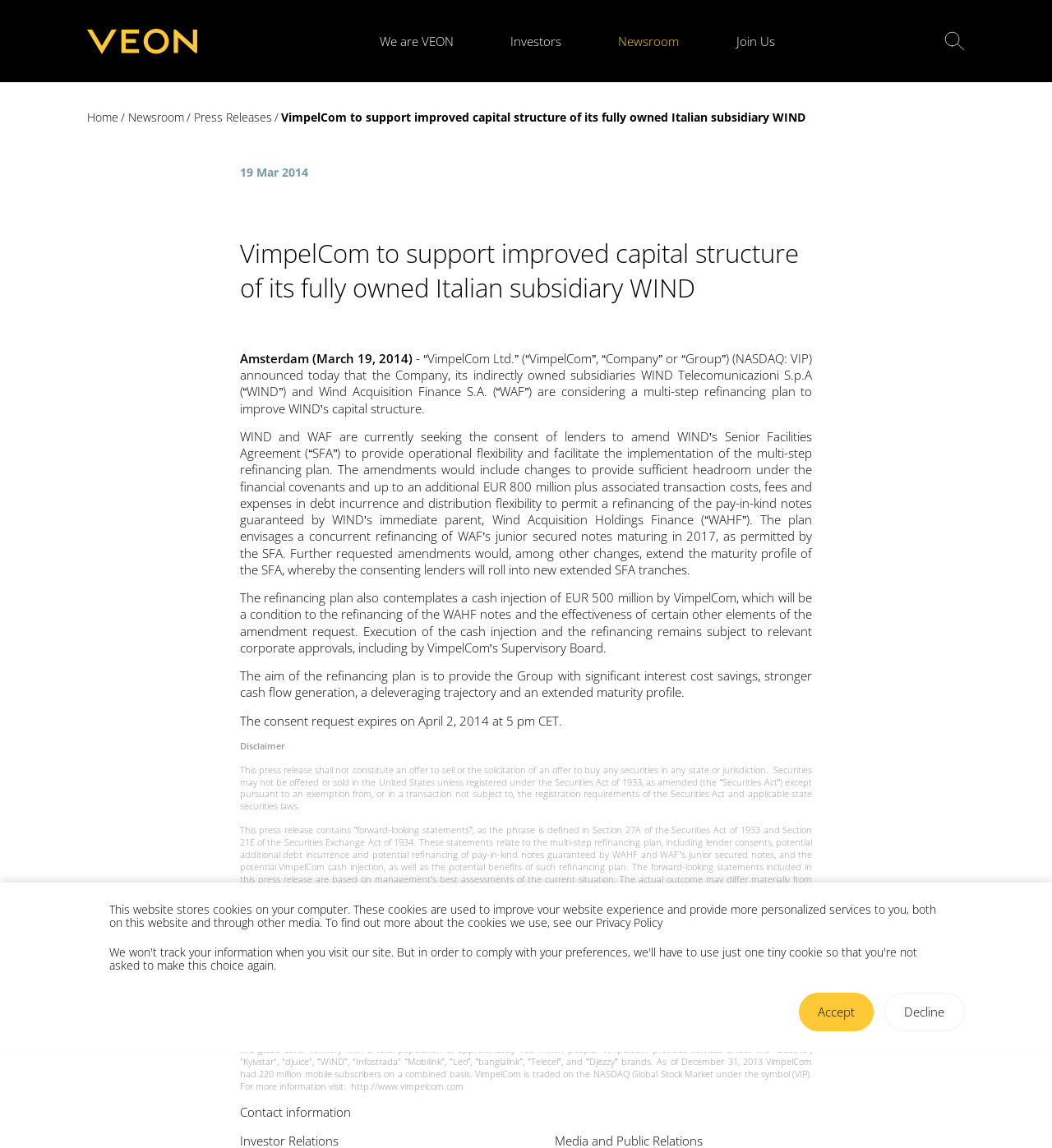Highlight the bounding box of the UI element that corresponds to this description: "parent_node: We are VEON".

[0.083, 0.025, 0.188, 0.047]